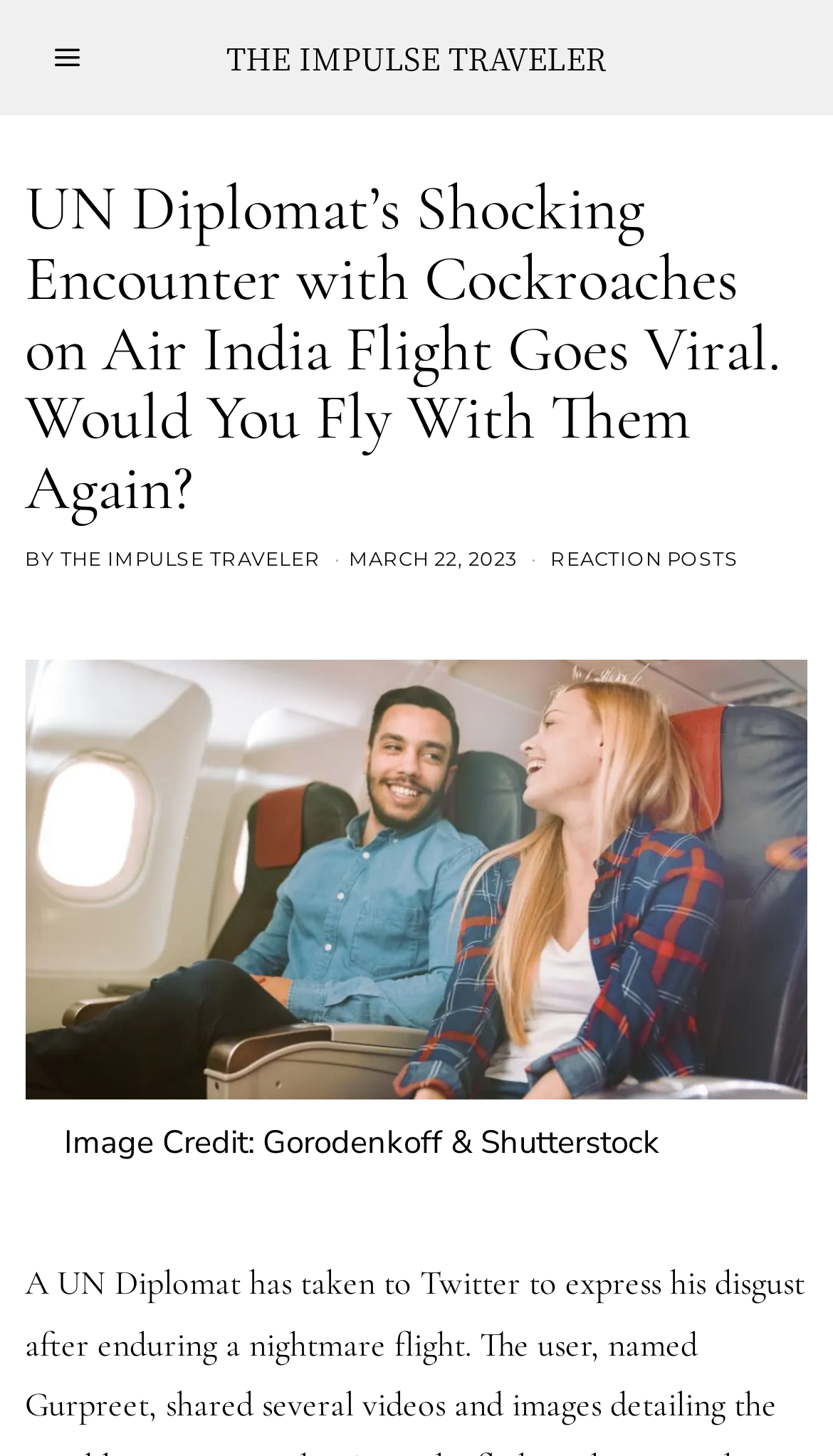Determine the coordinates of the bounding box that should be clicked to complete the instruction: "Add to favorites". The coordinates should be represented by four float numbers between 0 and 1: [left, top, right, bottom].

[0.862, 0.733, 0.974, 0.798]